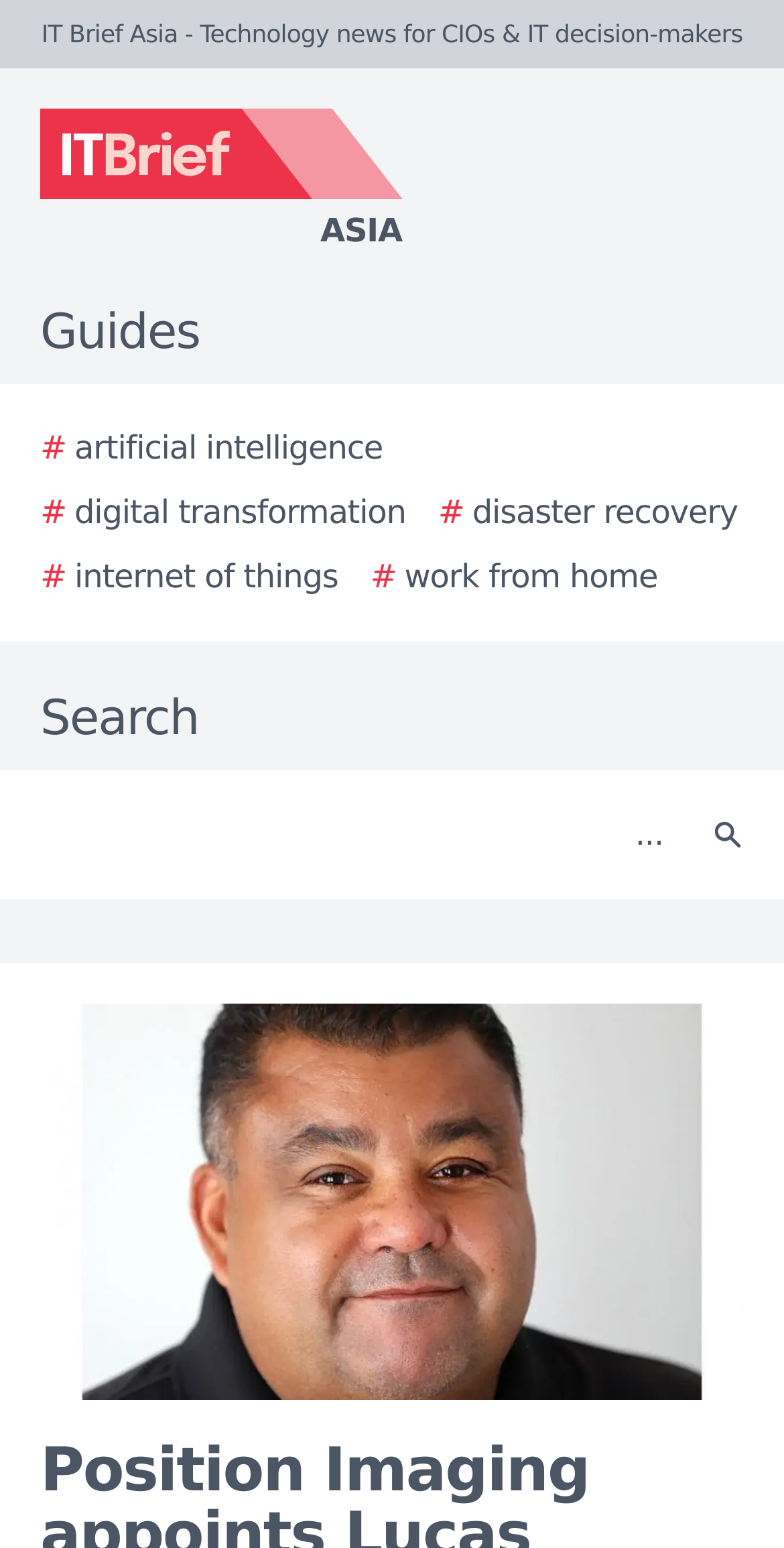Locate the bounding box coordinates of the area that needs to be clicked to fulfill the following instruction: "Click on the Search button". The coordinates should be in the format of four float numbers between 0 and 1, namely [left, top, right, bottom].

[0.877, 0.508, 0.979, 0.57]